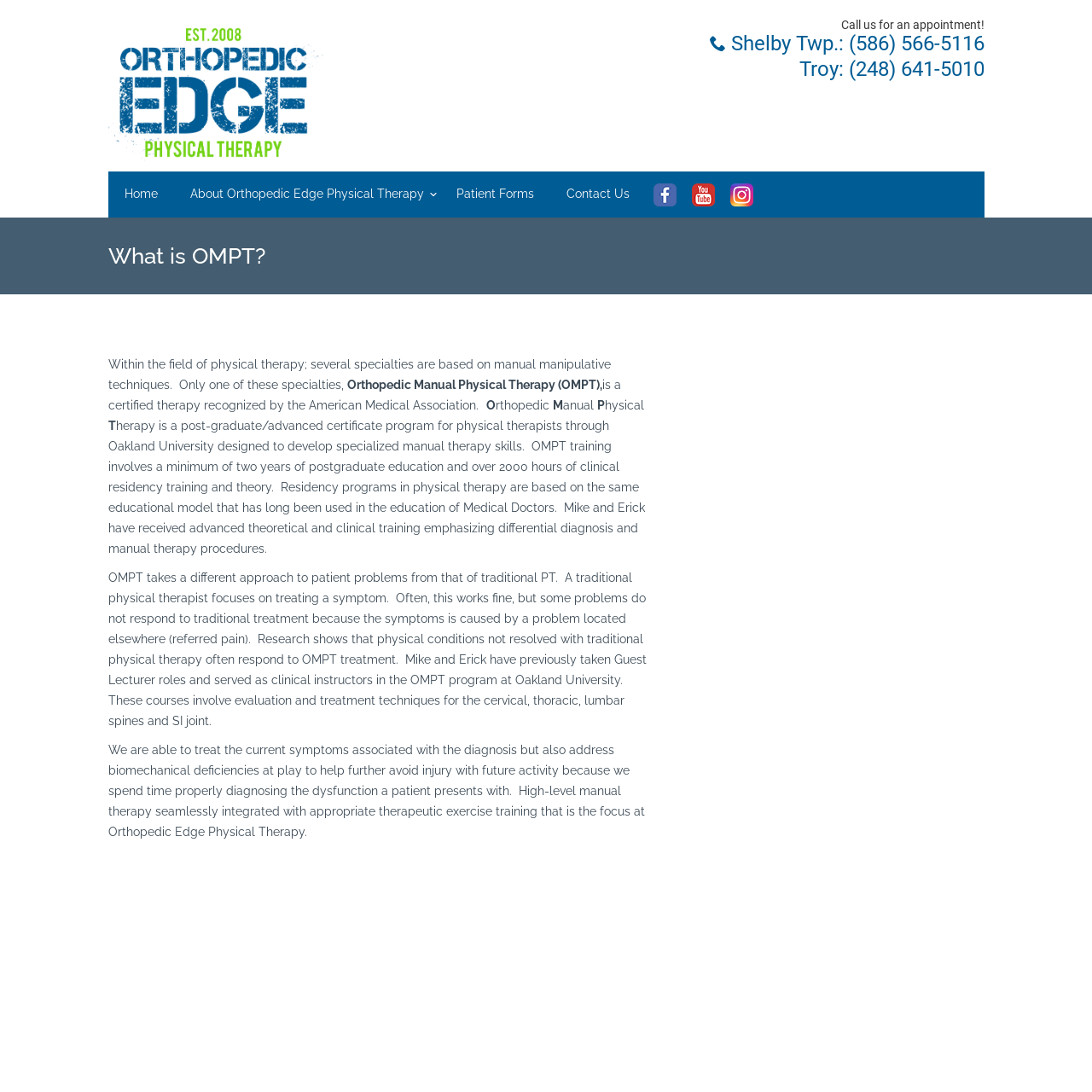Provide a thorough and detailed response to the question by examining the image: 
What is the focus of Orthopedic Edge Physical Therapy?

According to the webpage, the focus of Orthopedic Edge Physical Therapy is on high-level manual therapy seamlessly integrated with appropriate therapeutic exercise training. This approach helps to treat the current symptoms associated with a diagnosis and also address biomechanical deficiencies to avoid future injury.